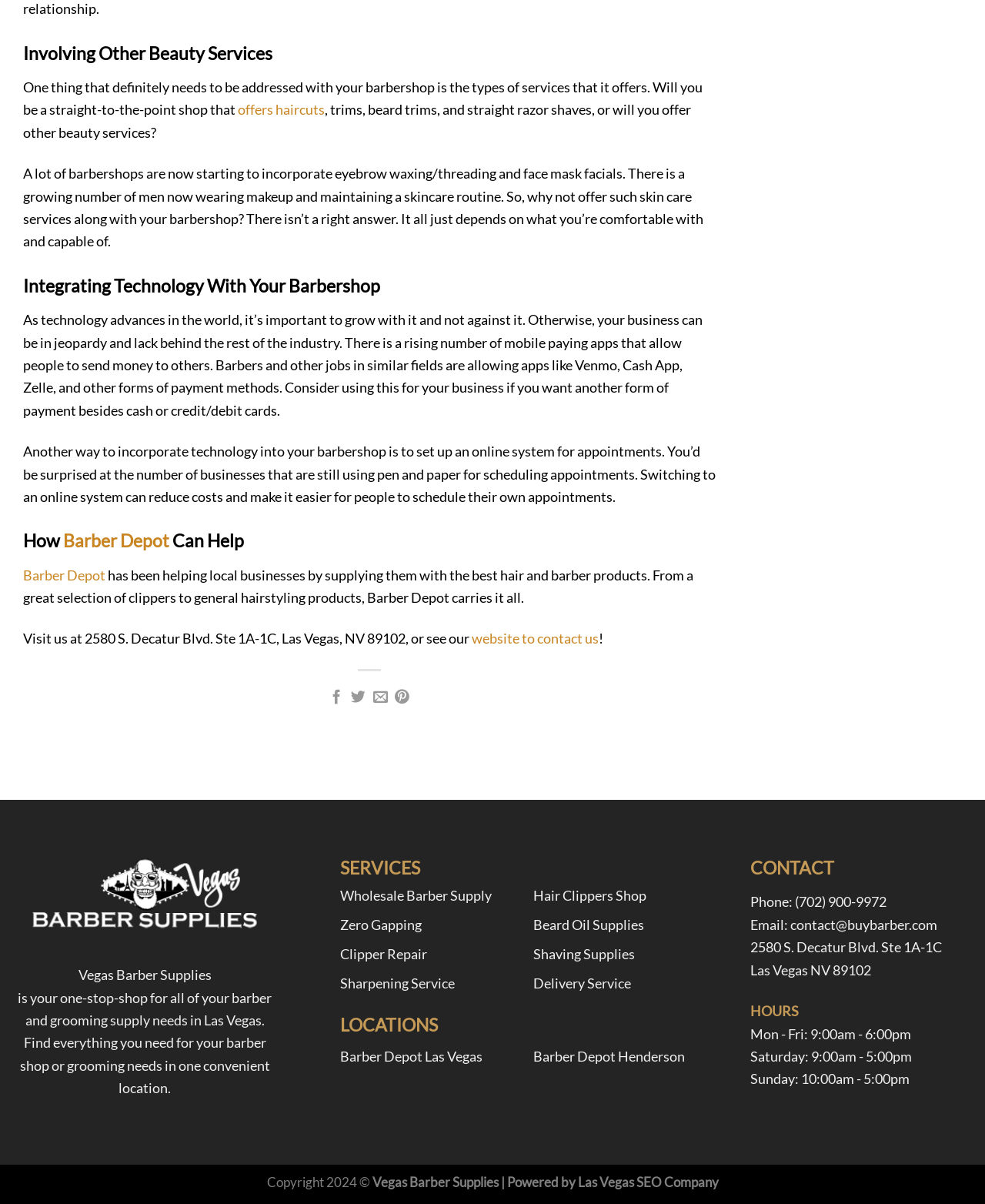Please specify the bounding box coordinates of the clickable region necessary for completing the following instruction: "Go to Wholesale Barber Supply". The coordinates must consist of four float numbers between 0 and 1, i.e., [left, top, right, bottom].

[0.345, 0.737, 0.499, 0.751]